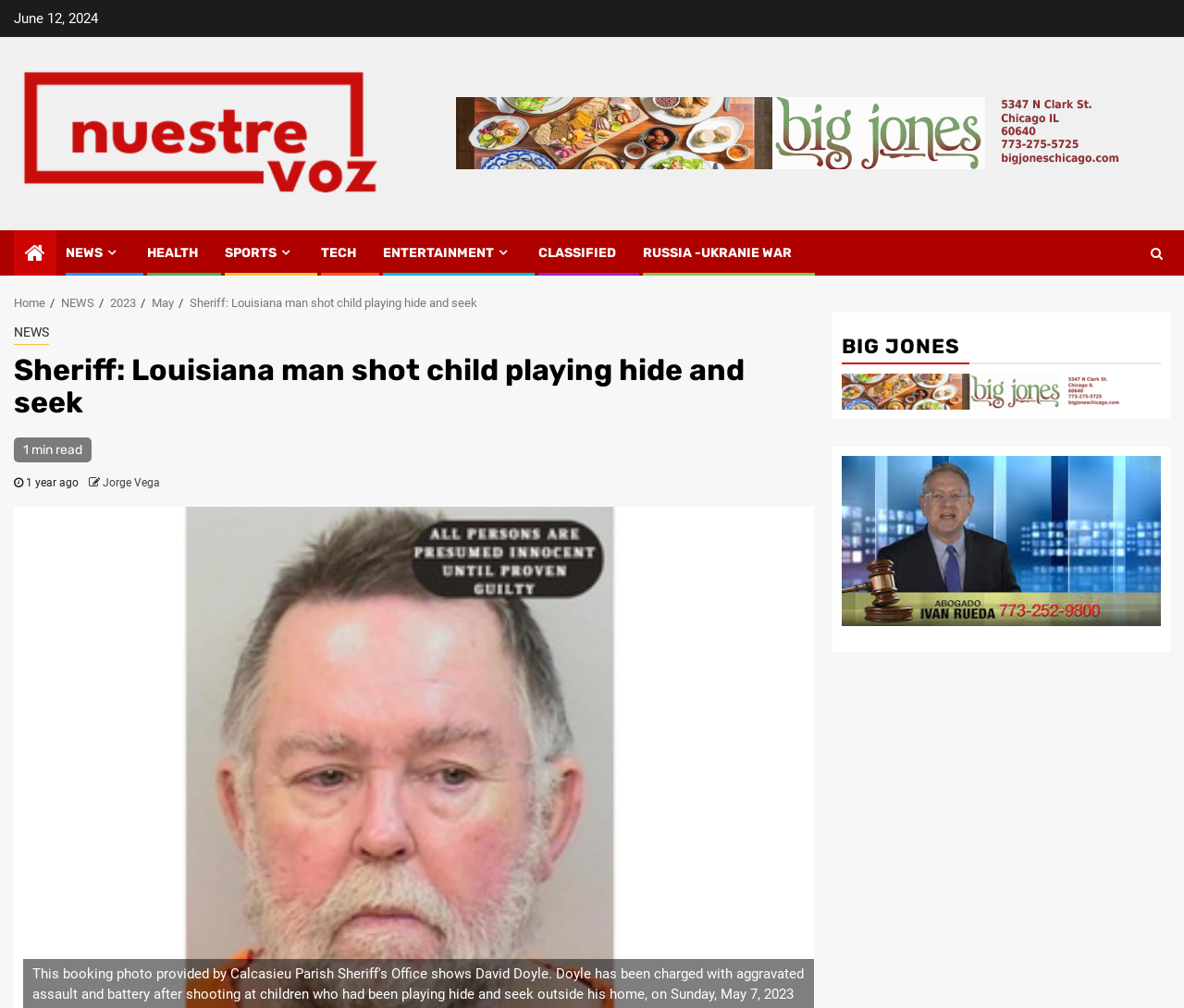Can you find and provide the main heading text of this webpage?

Sheriff: Louisiana man shot child playing hide and seek